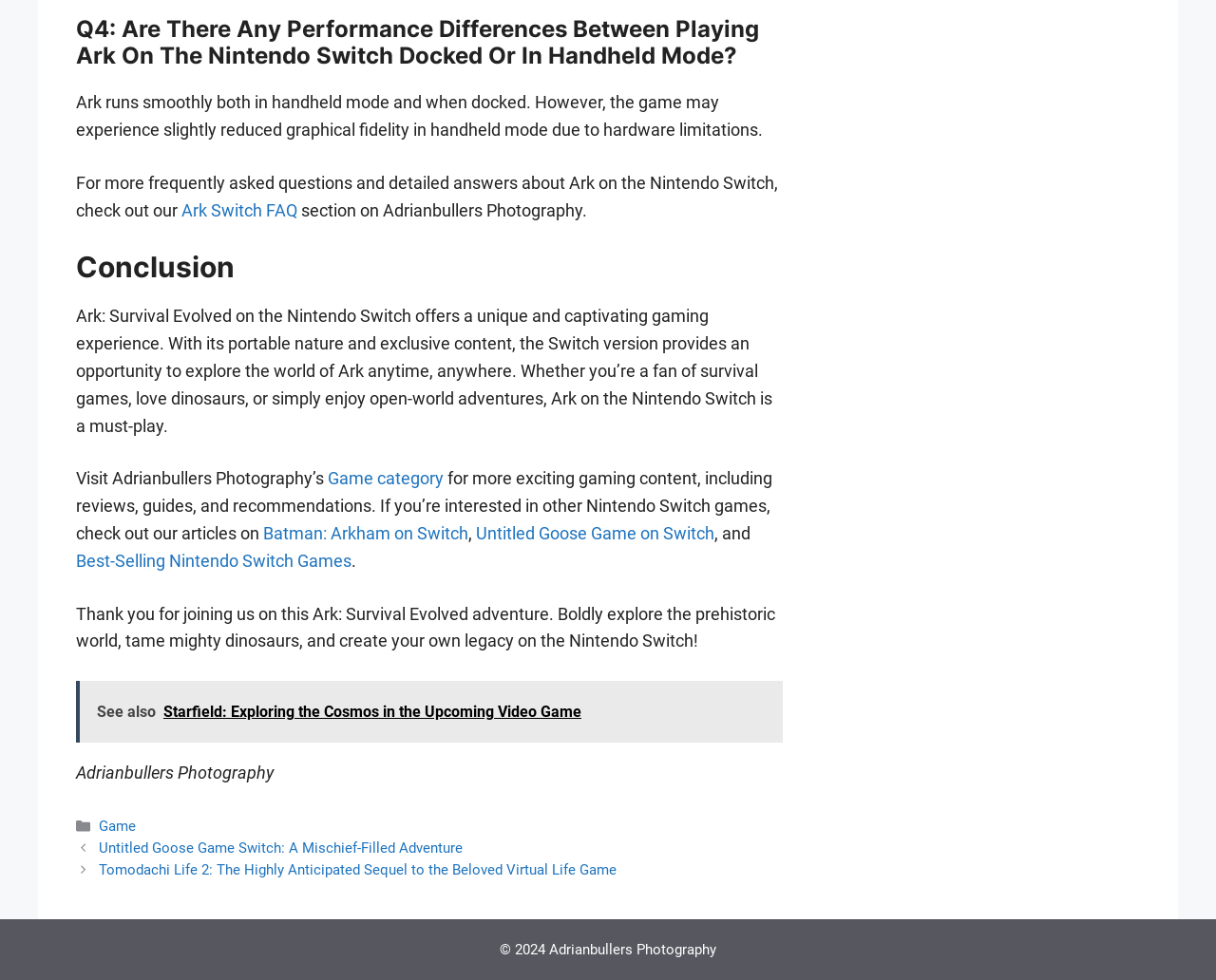Please locate the bounding box coordinates of the element that needs to be clicked to achieve the following instruction: "Check out the 'Best-Selling Nintendo Switch Games'". The coordinates should be four float numbers between 0 and 1, i.e., [left, top, right, bottom].

[0.062, 0.562, 0.289, 0.582]